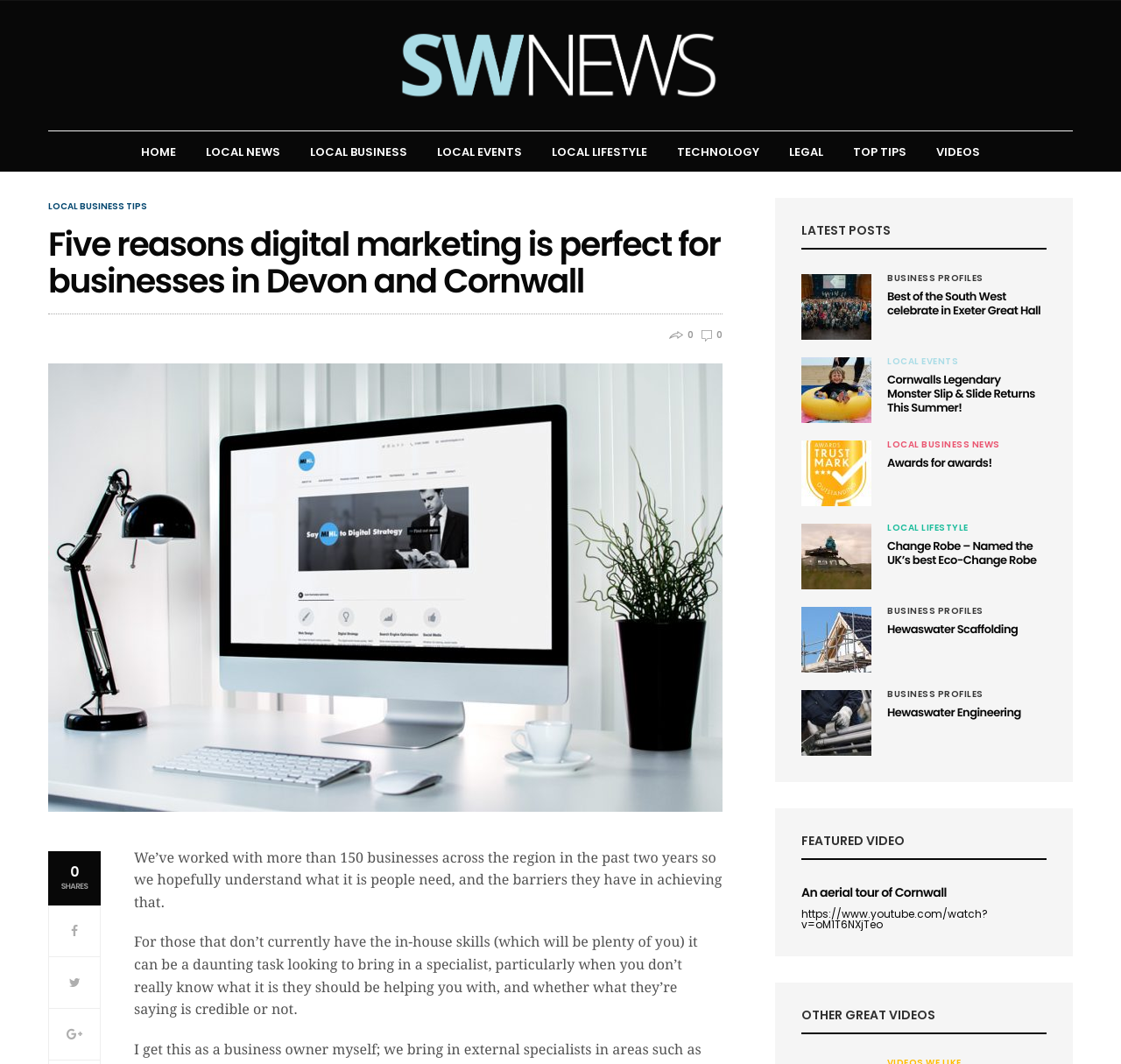What type of content is featured in the 'LATEST POSTS' section?
Please answer the question with a detailed and comprehensive explanation.

The 'LATEST POSTS' section appears to feature news articles, as indicated by the headings and links such as 'Best of the South West celebrate in Exeter Great Hall', 'Cornwalls Legendary Monster Slip & Slide Returns This Summer!', and 'Awards for awards!'.